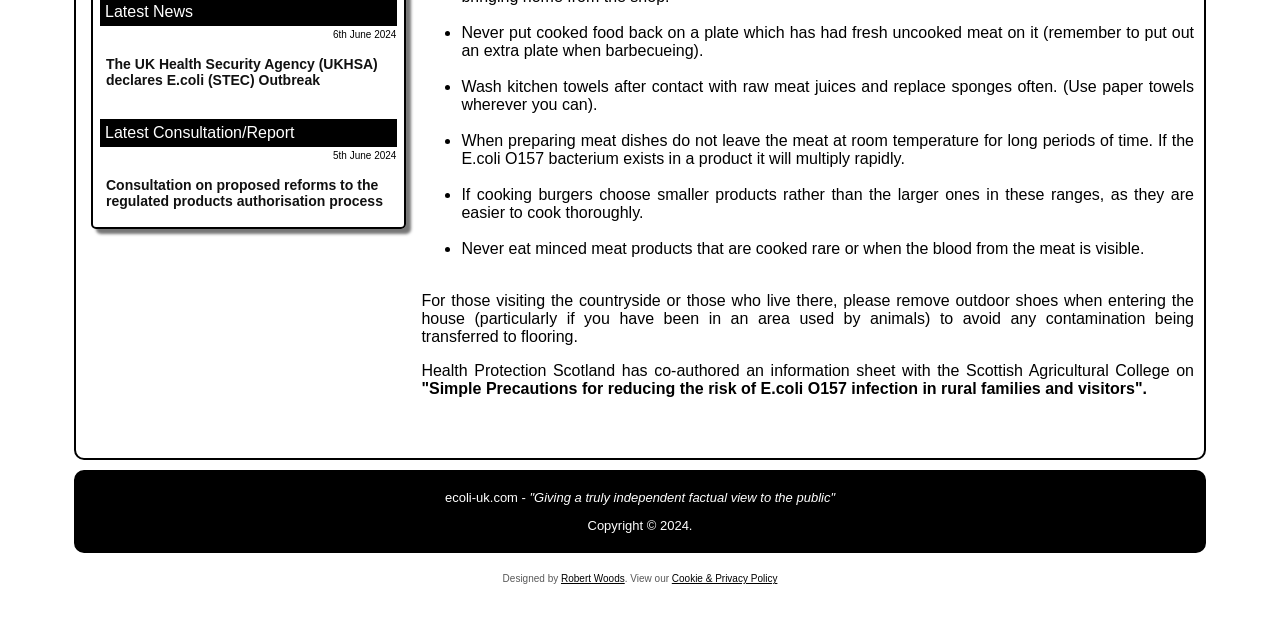Determine the bounding box coordinates for the UI element with the following description: "Robert Woods". The coordinates should be four float numbers between 0 and 1, represented as [left, top, right, bottom].

[0.438, 0.896, 0.488, 0.913]